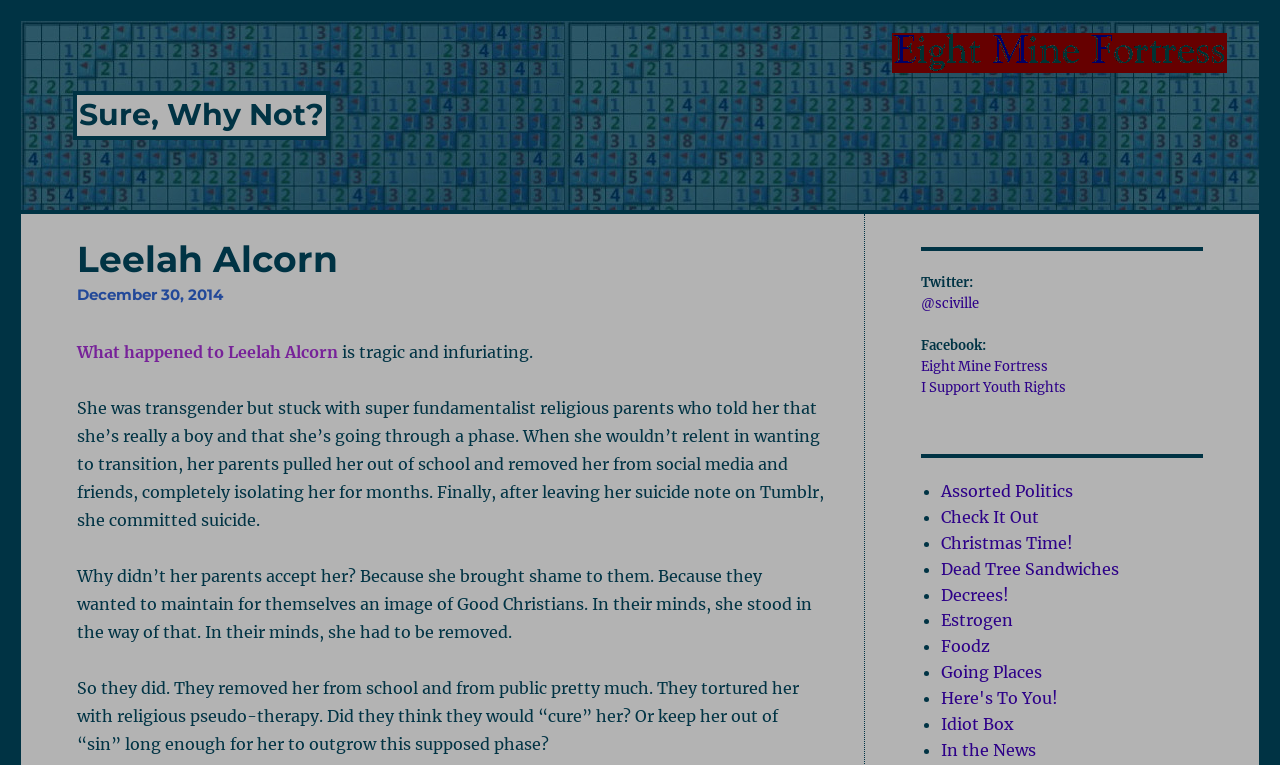What are the types of links listed at the bottom of the page?
Please ensure your answer to the question is detailed and covers all necessary aspects.

The bottom of the page has a list of links, each with a bullet point, and they appear to be categories or sections of the blog, such as 'Assorted Politics', 'Check It Out', and 'Foodz'.